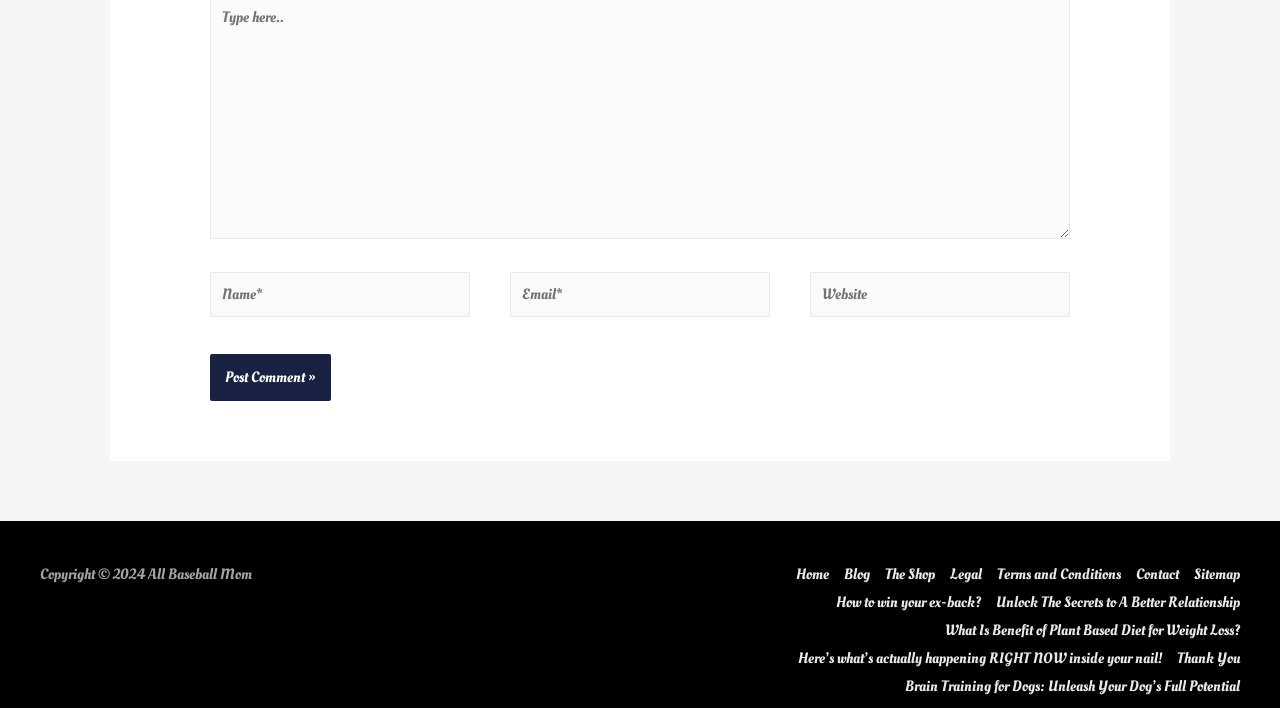How many links are there in the footer section?
Offer a detailed and full explanation in response to the question.

The footer section contains links to 'Home', 'Blog', 'The Shop', 'Legal', 'Terms and Conditions', 'Contact', 'Sitemap', and two other links. By counting these links, we can determine that there are 9 links in the footer section.